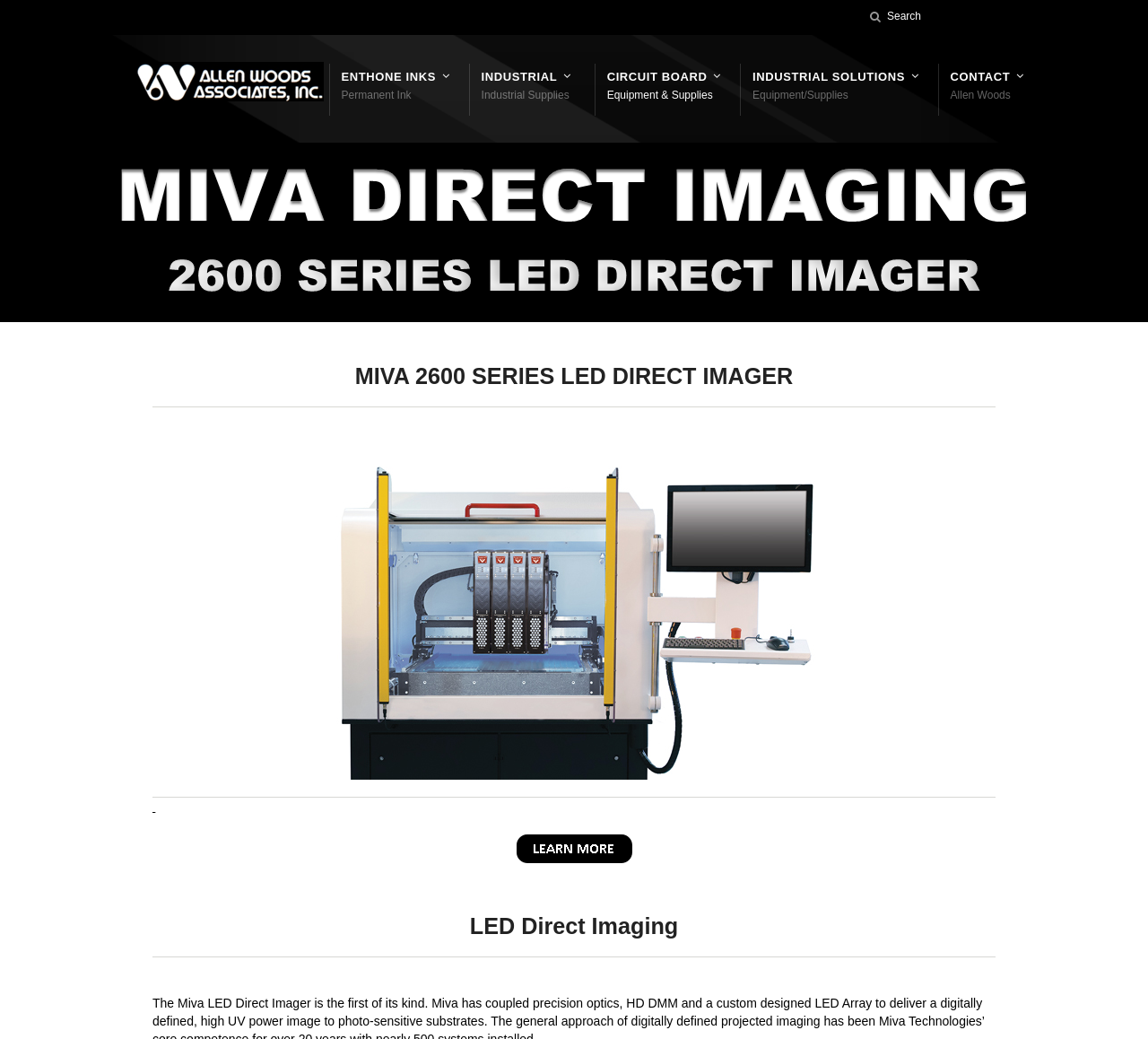Bounding box coordinates should be in the format (top-left x, top-left y, bottom-right x, bottom-right y) and all values should be floating point numbers between 0 and 1. Determine the bounding box coordinate for the UI element described as: Enthone InksPermanent Ink

[0.297, 0.066, 0.386, 0.098]